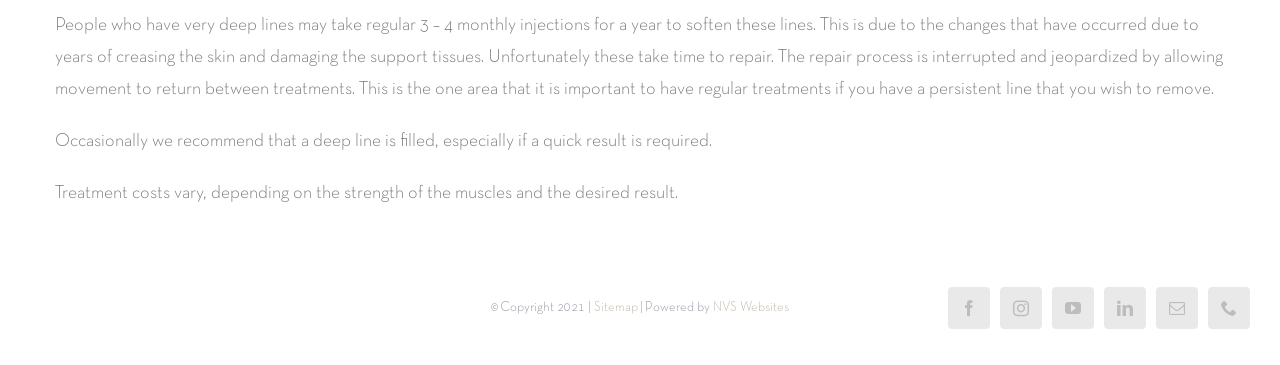Highlight the bounding box coordinates of the element you need to click to perform the following instruction: "Visit the NVS Websites."

[0.557, 0.827, 0.616, 0.86]